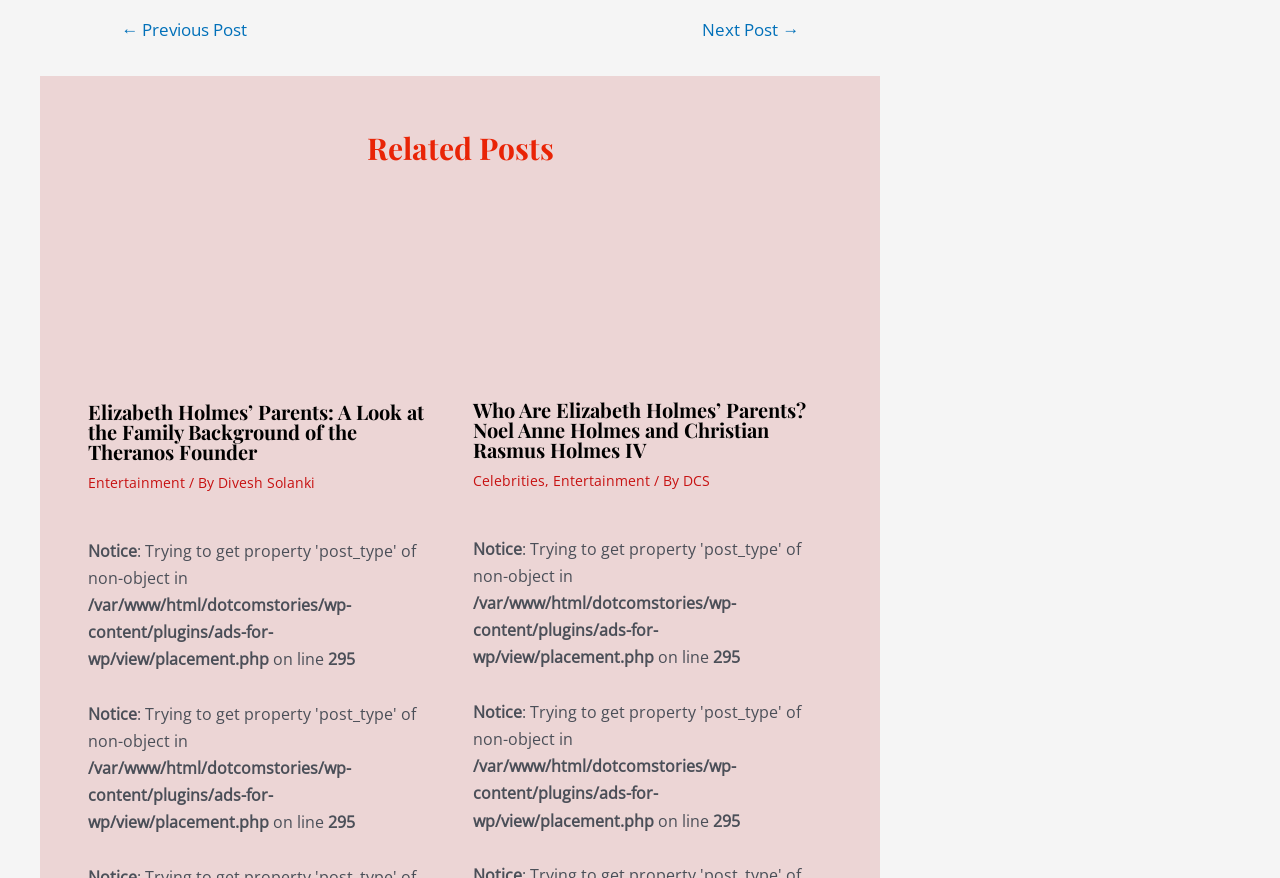Can you pinpoint the bounding box coordinates for the clickable element required for this instruction: "Click on the '← Previous Post' link"? The coordinates should be four float numbers between 0 and 1, i.e., [left, top, right, bottom].

[0.074, 0.024, 0.213, 0.044]